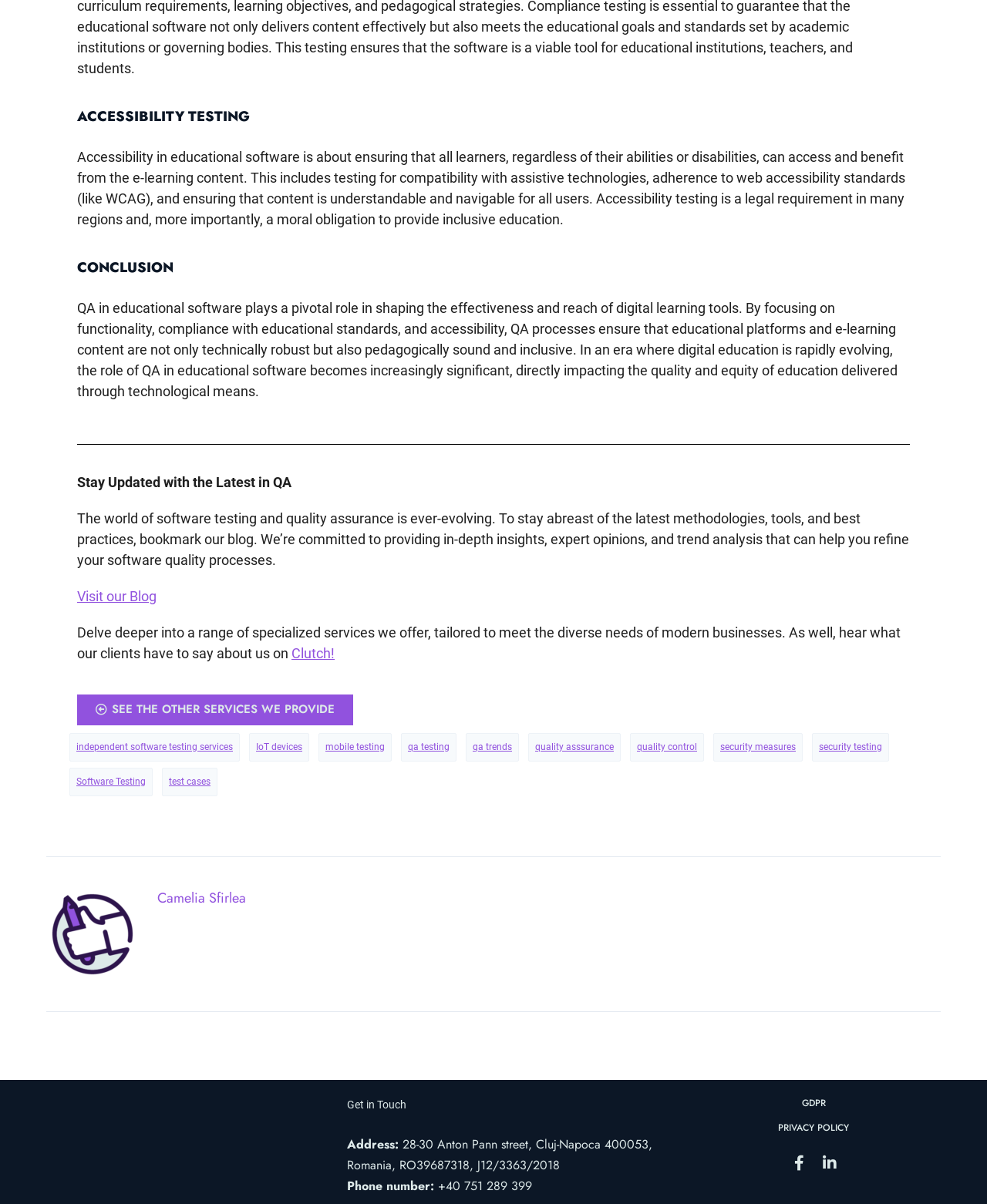Given the element description: "independent software testing services", predict the bounding box coordinates of this UI element. The coordinates must be four float numbers between 0 and 1, given as [left, top, right, bottom].

[0.07, 0.609, 0.243, 0.633]